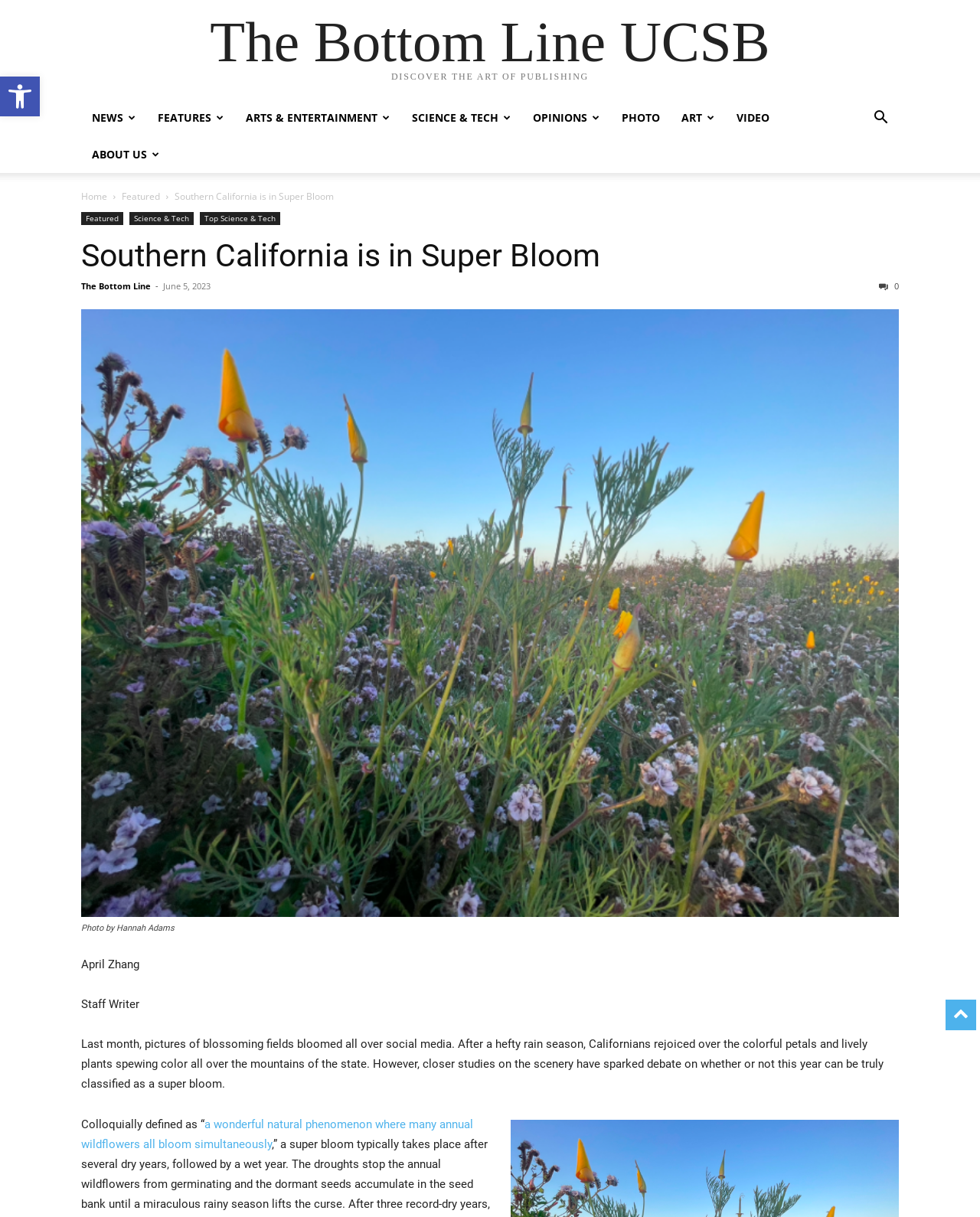What is the topic of the article?
Answer the question with a single word or phrase by looking at the picture.

Super Bloom